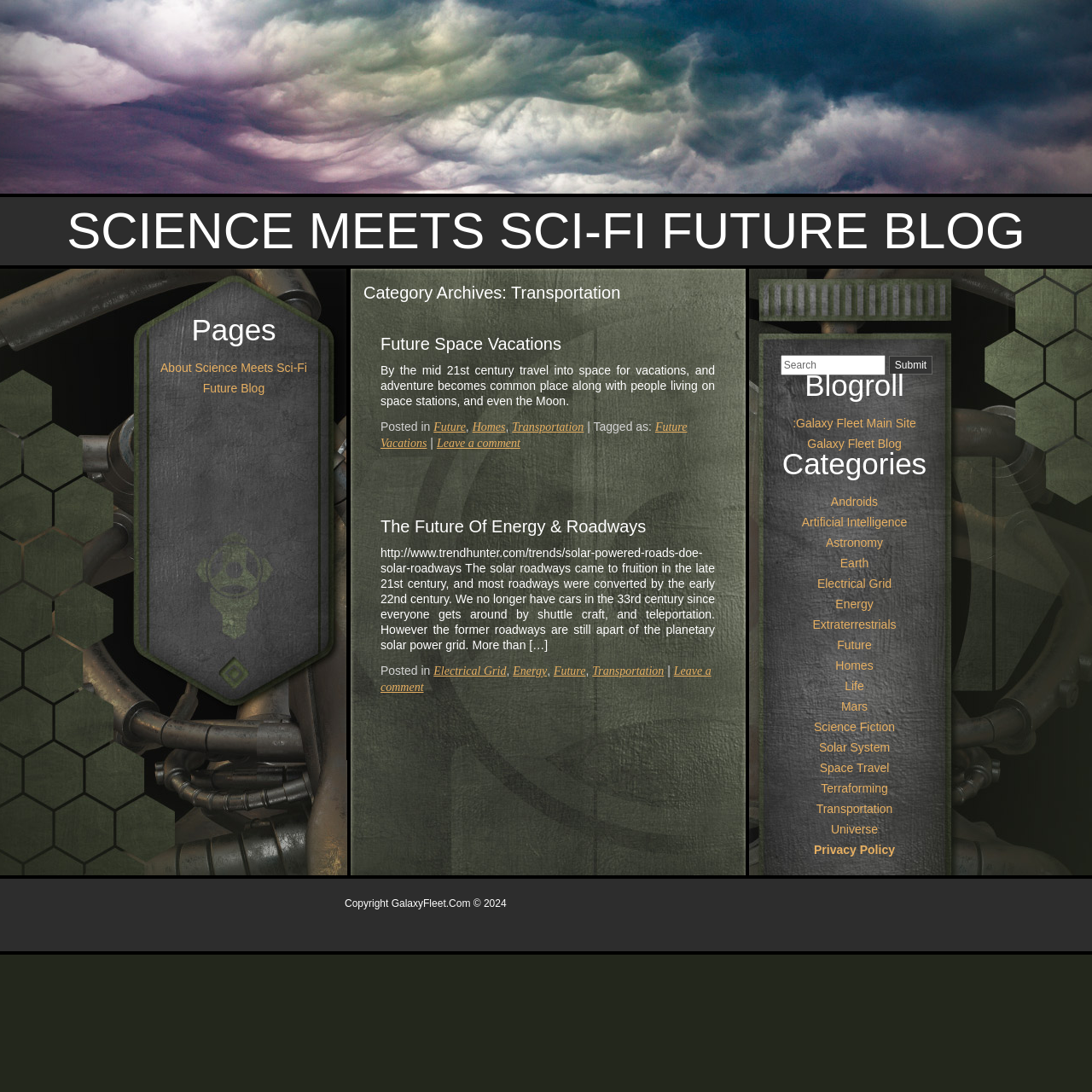Calculate the bounding box coordinates of the UI element given the description: "Transportation".

[0.469, 0.385, 0.535, 0.397]